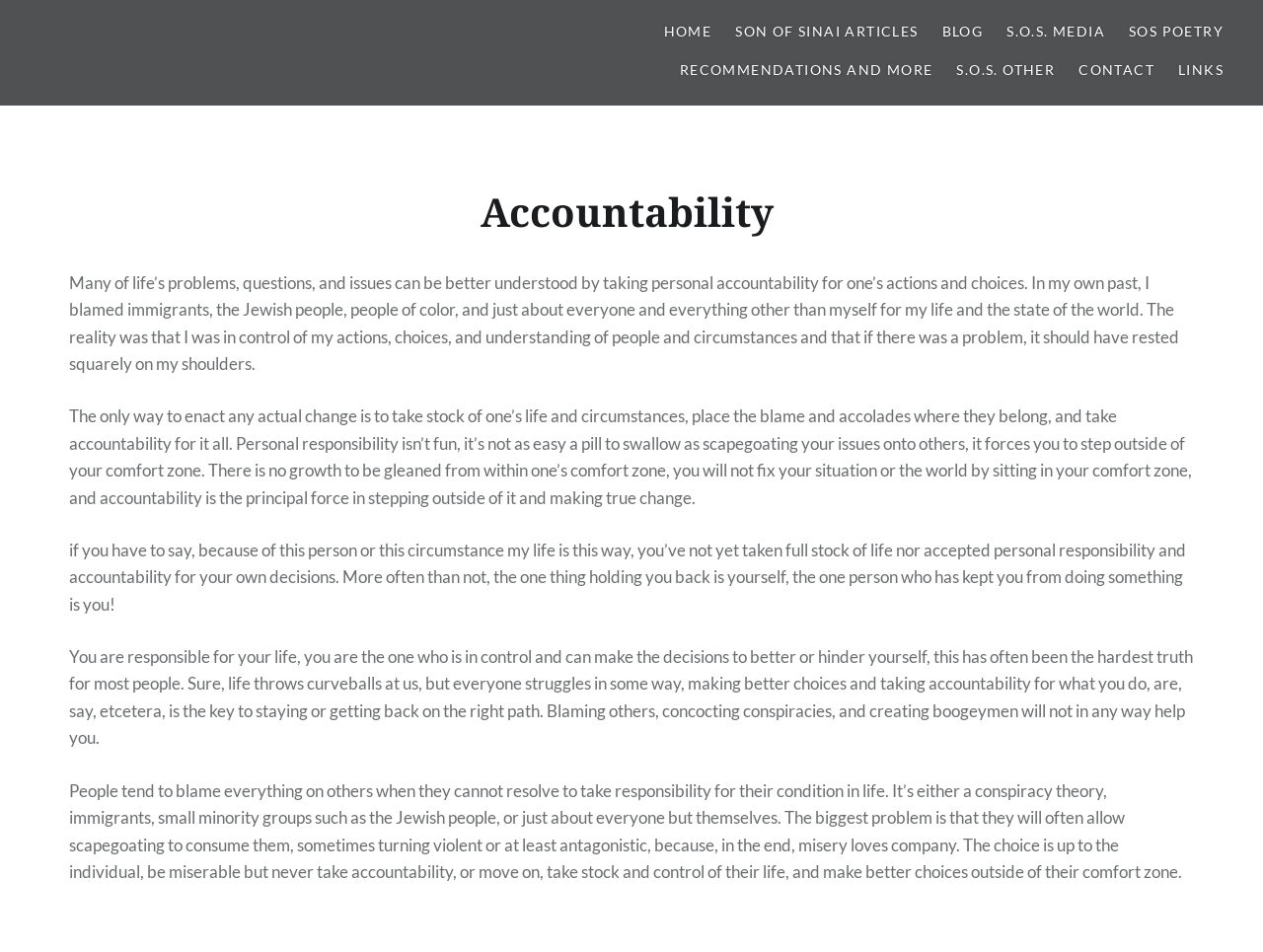Identify the bounding box coordinates for the region to click in order to carry out this instruction: "visit blog". Provide the coordinates using four float numbers between 0 and 1, formatted as [left, top, right, bottom].

[0.746, 0.022, 0.778, 0.045]